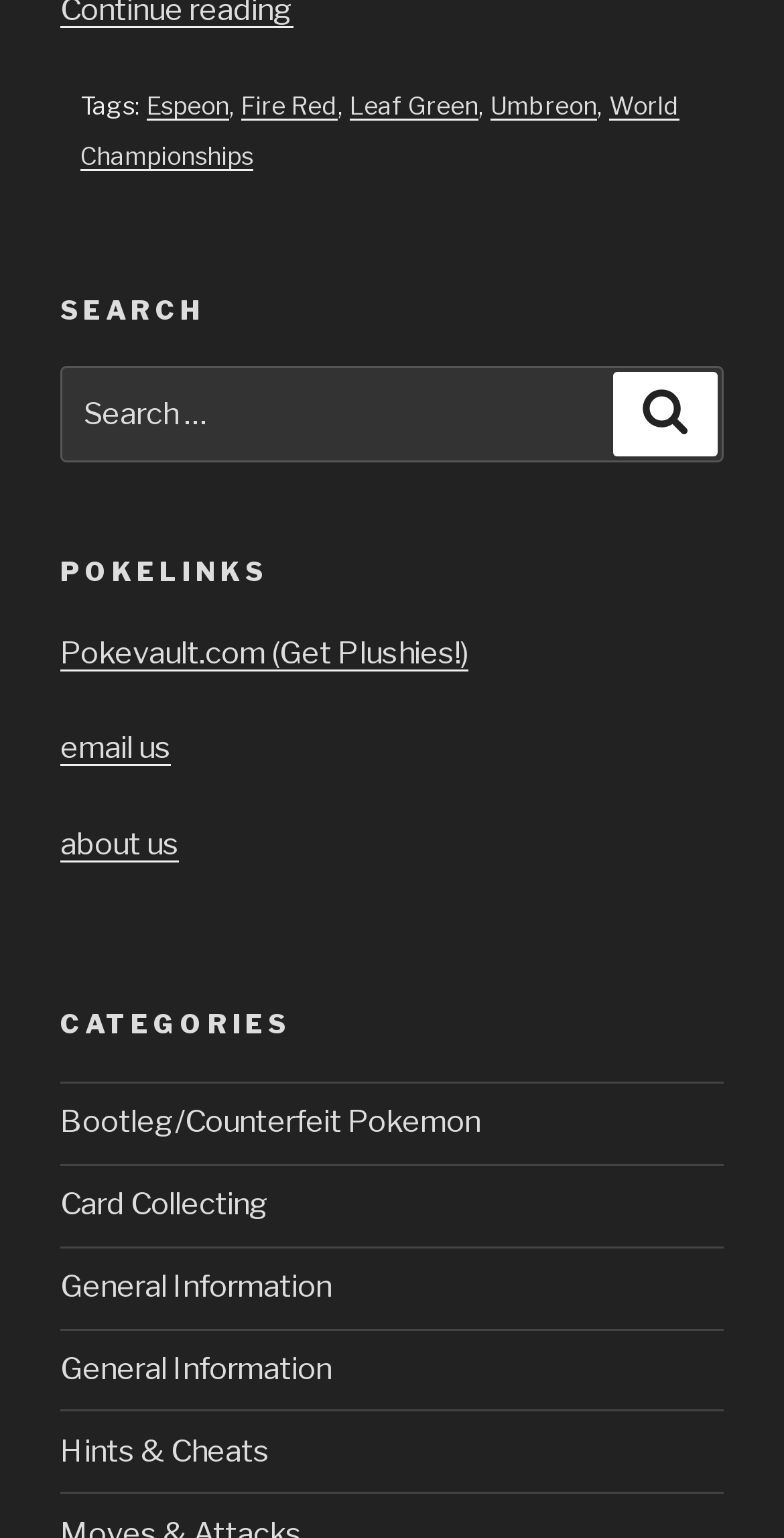Determine the coordinates of the bounding box for the clickable area needed to execute this instruction: "Click on Espeon tag".

[0.187, 0.059, 0.292, 0.078]